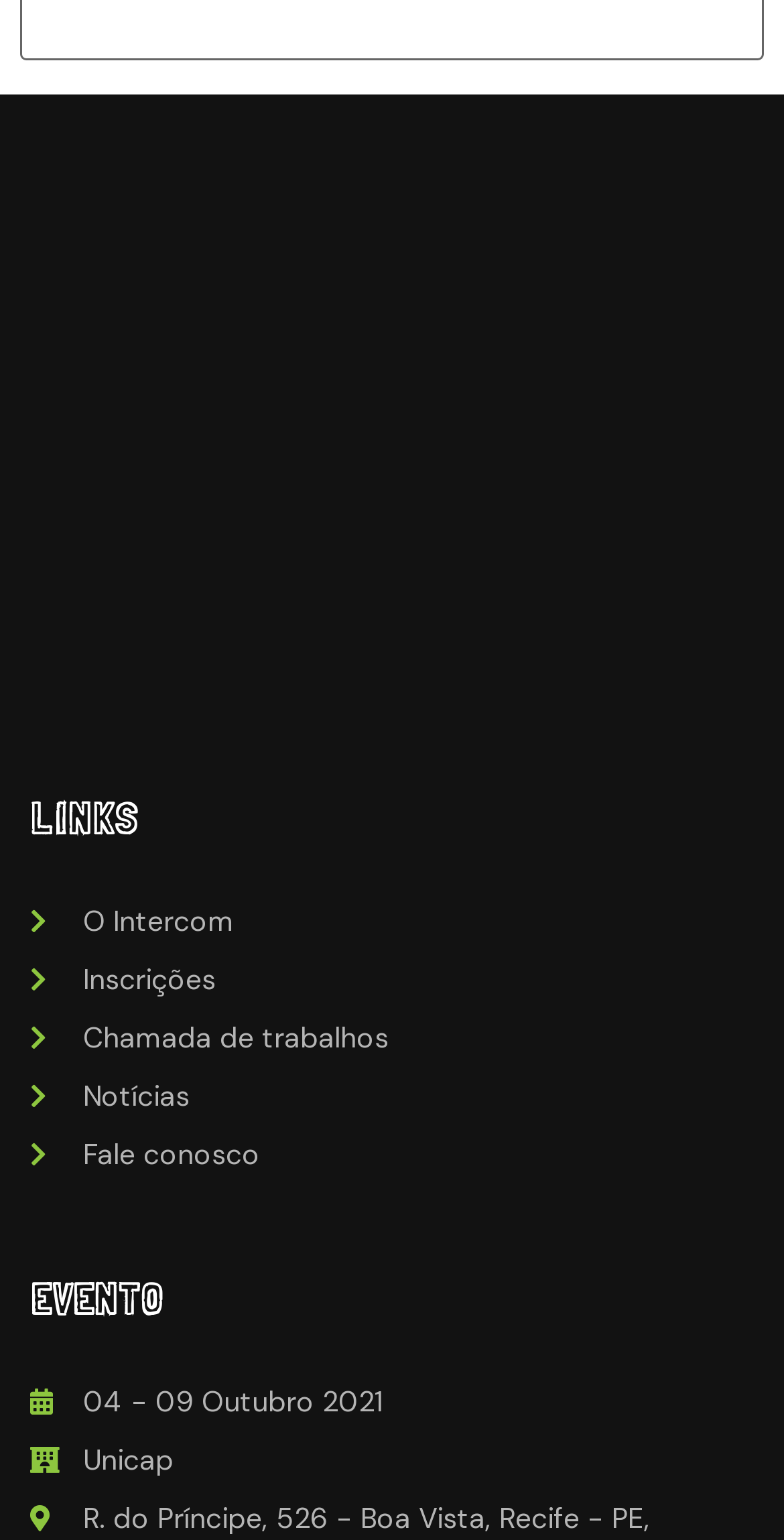What is the event date?
Answer with a single word or phrase, using the screenshot for reference.

04 - 09 Outubro 2021